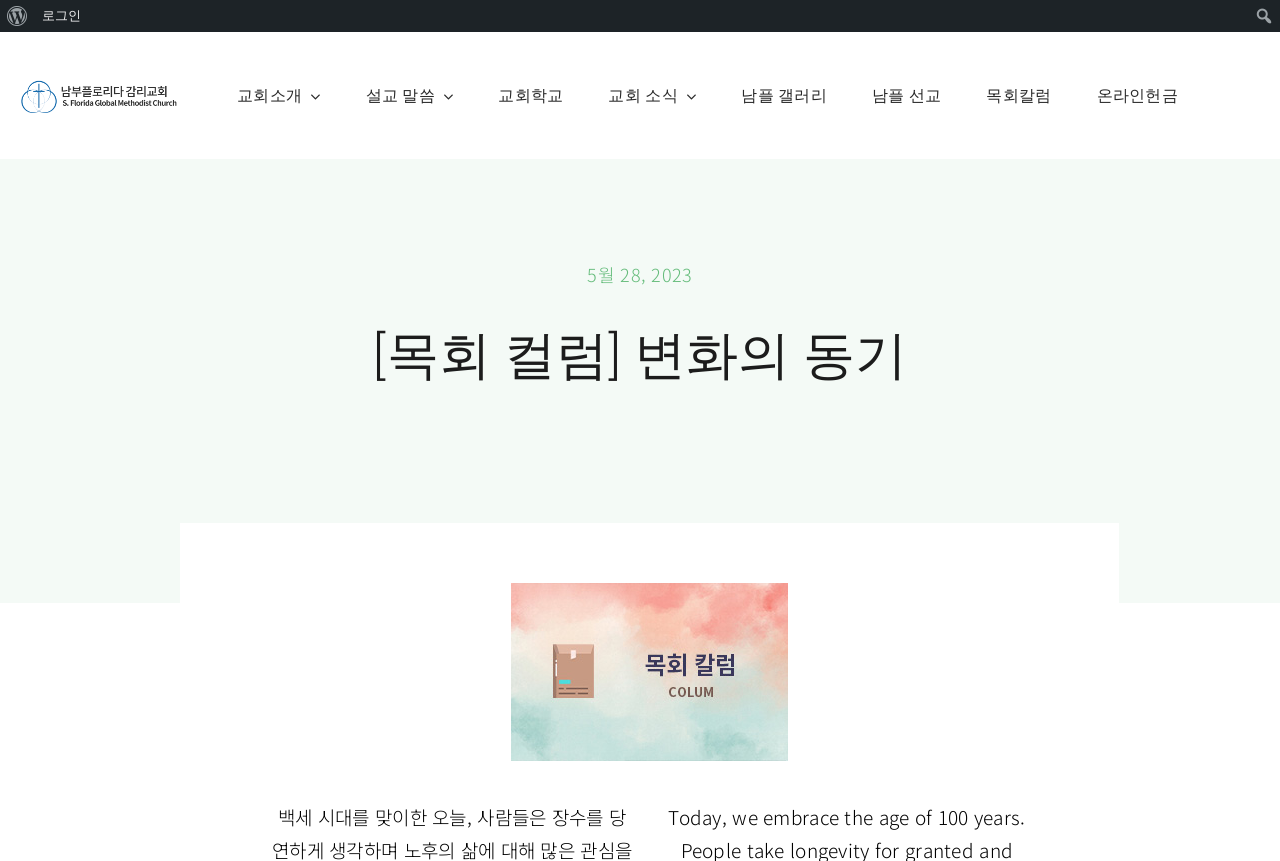Locate the bounding box coordinates of the clickable area to execute the instruction: "Click the 'Search' button". Provide the coordinates as four float numbers between 0 and 1, represented as [left, top, right, bottom].

None